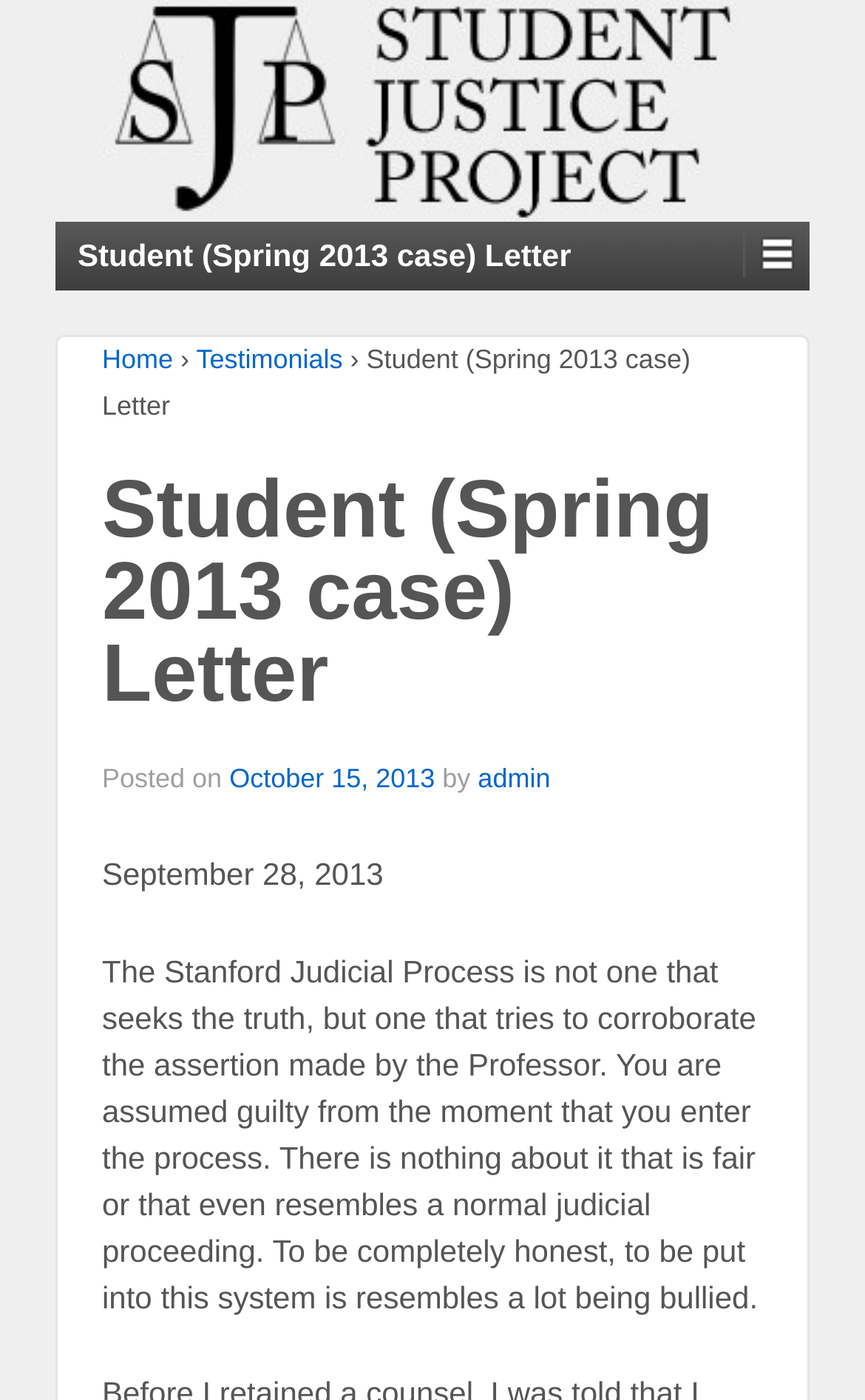Use a single word or phrase to answer this question: 
What is the tone of the latest post?

critical